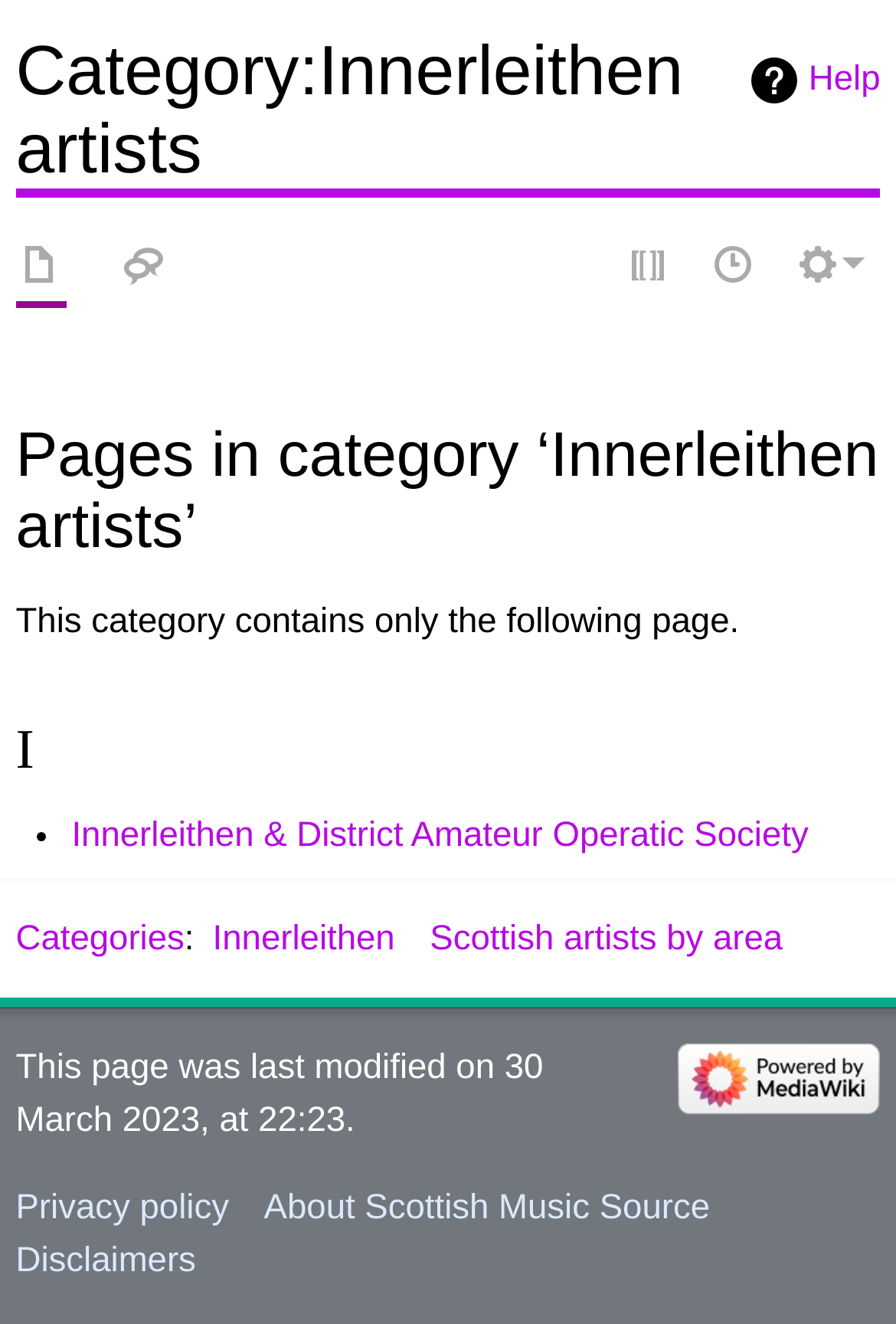Using the provided element description: "Discussion", determine the bounding box coordinates of the corresponding UI element in the screenshot.

[0.132, 0.183, 0.189, 0.223]